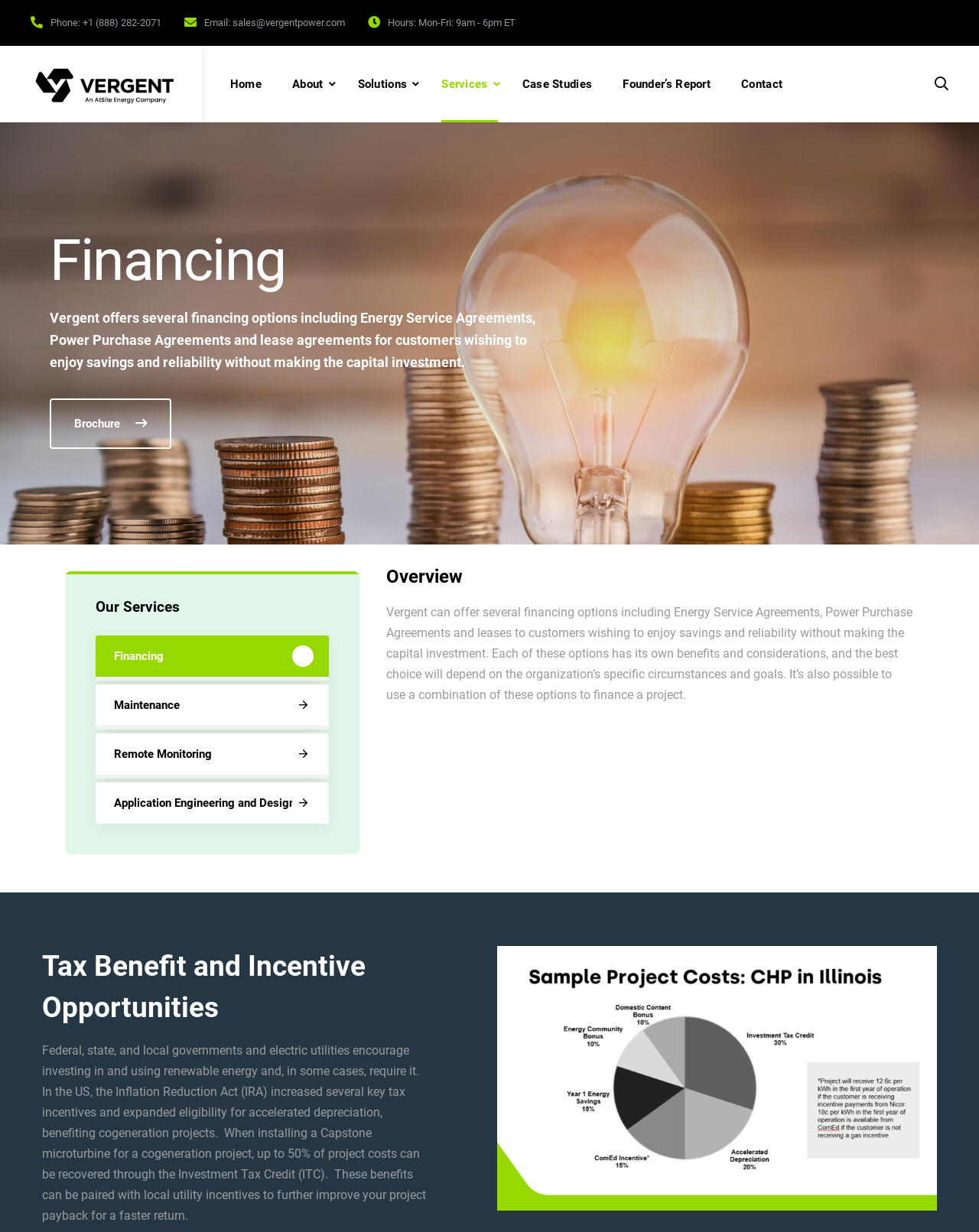Please specify the bounding box coordinates of the clickable section necessary to execute the following command: "Contact Vergent via phone".

[0.084, 0.014, 0.165, 0.023]